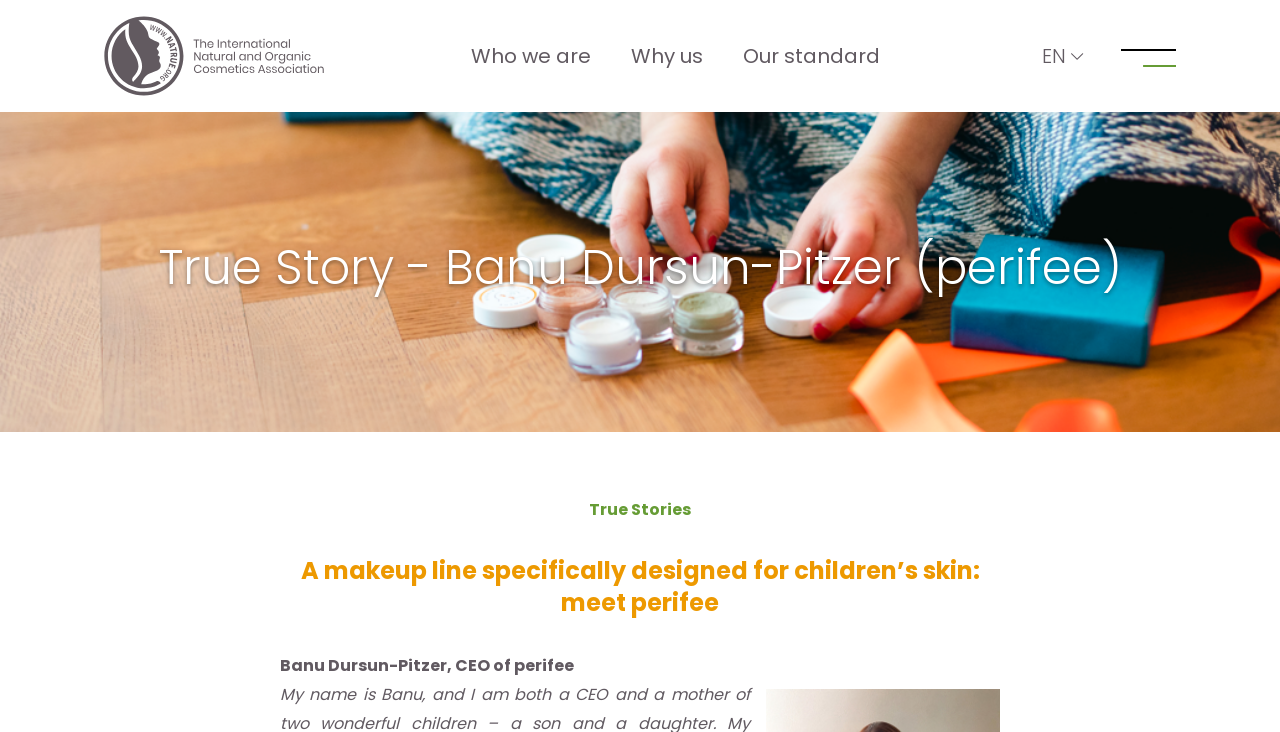Pinpoint the bounding box coordinates of the clickable element to carry out the following instruction: "Click True Story - Banu Dursun-Pitzer (perifee) heading."

[0.043, 0.327, 0.957, 0.405]